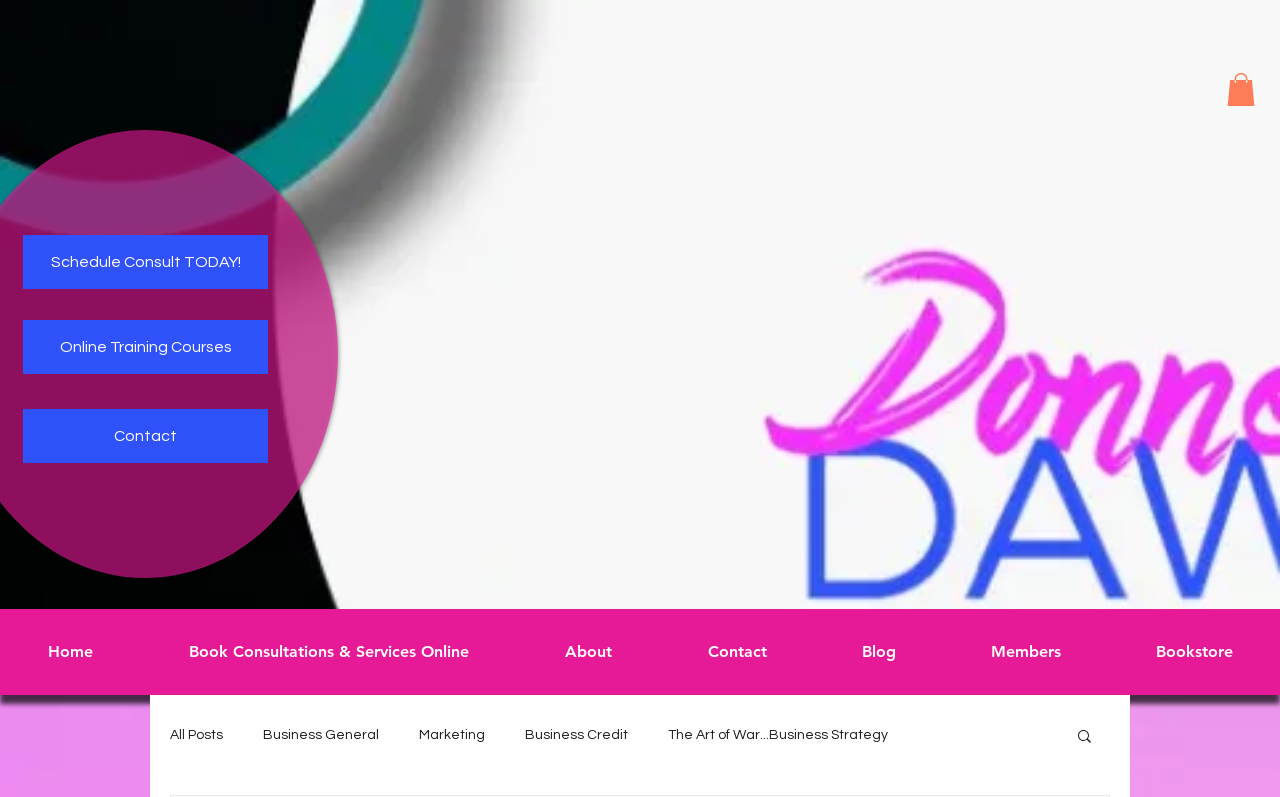Based on the element description: "Schedule Consult TODAY!", identify the UI element and provide its bounding box coordinates. Use four float numbers between 0 and 1, [left, top, right, bottom].

[0.018, 0.295, 0.209, 0.363]